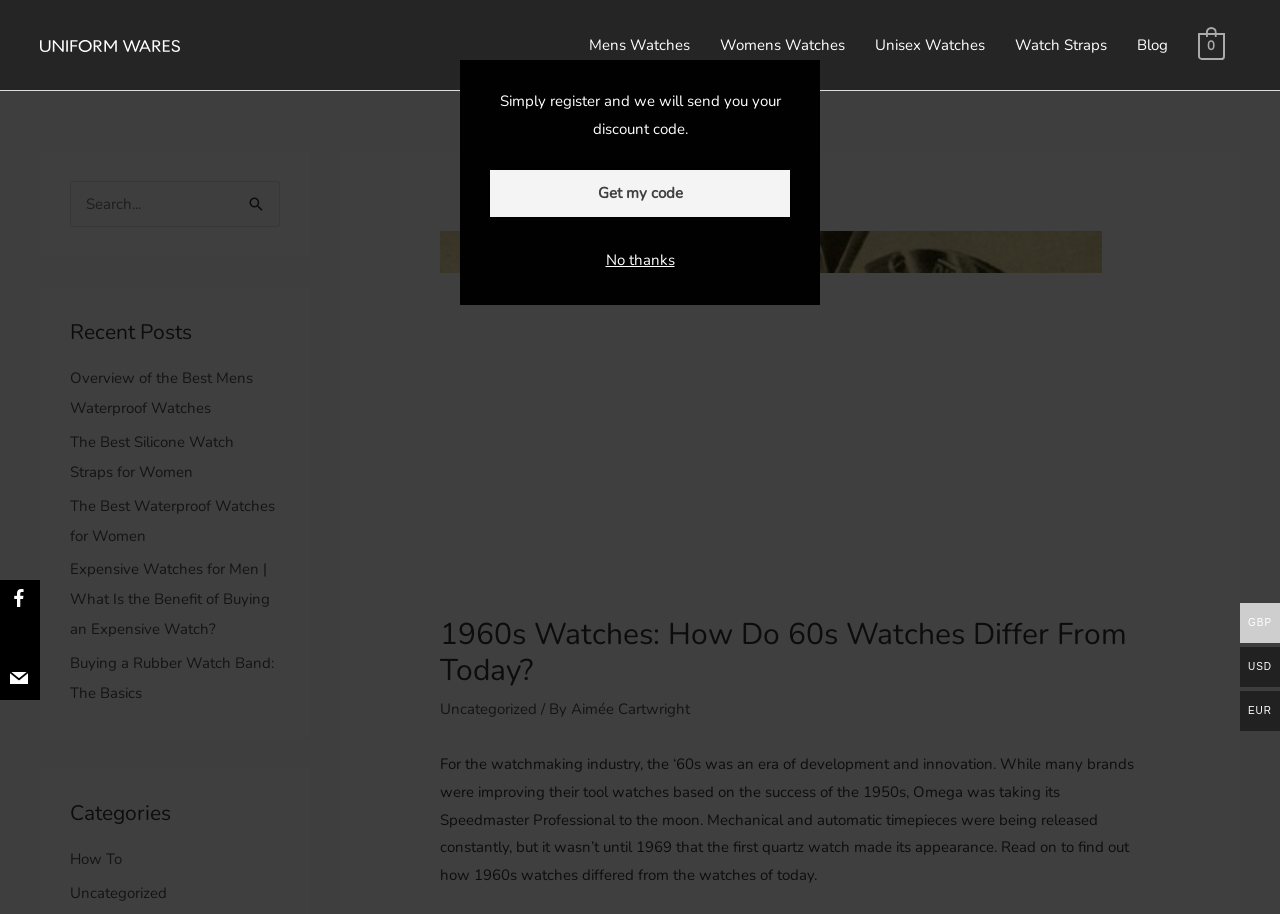Provide the bounding box coordinates of the section that needs to be clicked to accomplish the following instruction: "View shopping cart."

[0.936, 0.038, 0.957, 0.06]